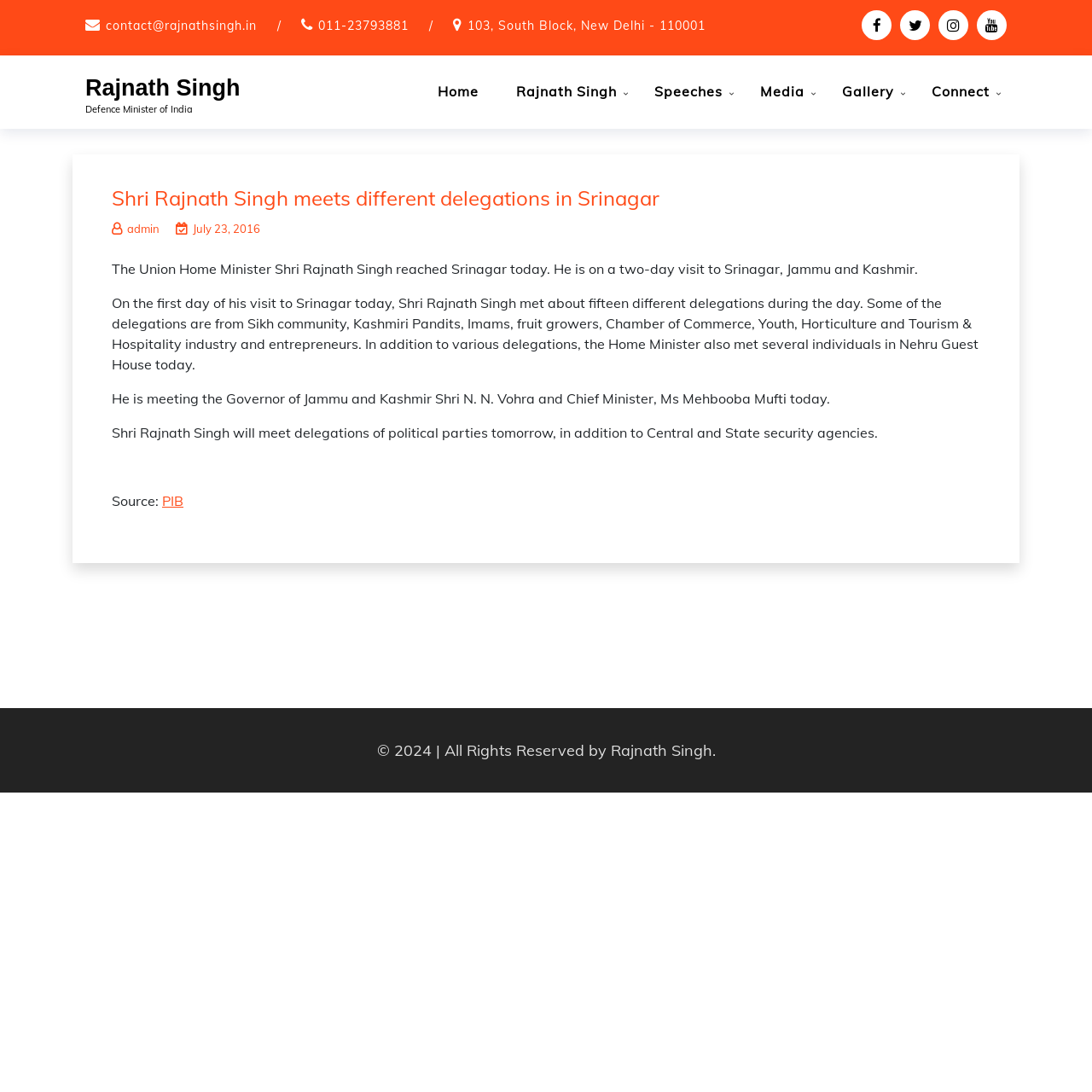What is the copyright year of the webpage?
Kindly offer a detailed explanation using the data available in the image.

I found the copyright year of the webpage by looking at the bottom section of the webpage, where the copyright information is provided. The year is written as '2024'.